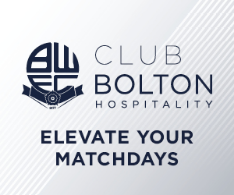Convey all the details present in the image.

The image features a promotional banner for "Club Bolton Hospitality," emphasizing their offerings to enhance matchday experiences. The logo, prominently displayed, includes a stylized emblem and the club's name in bold lettering. Below the logo, the phrase "ELEVATE YOUR MATCHDAYS" invites fans to engage with the hospitality services, suggesting an elevated and memorable experience while attending games. The background is modern and crisp, contributing to a professional and inviting atmosphere.